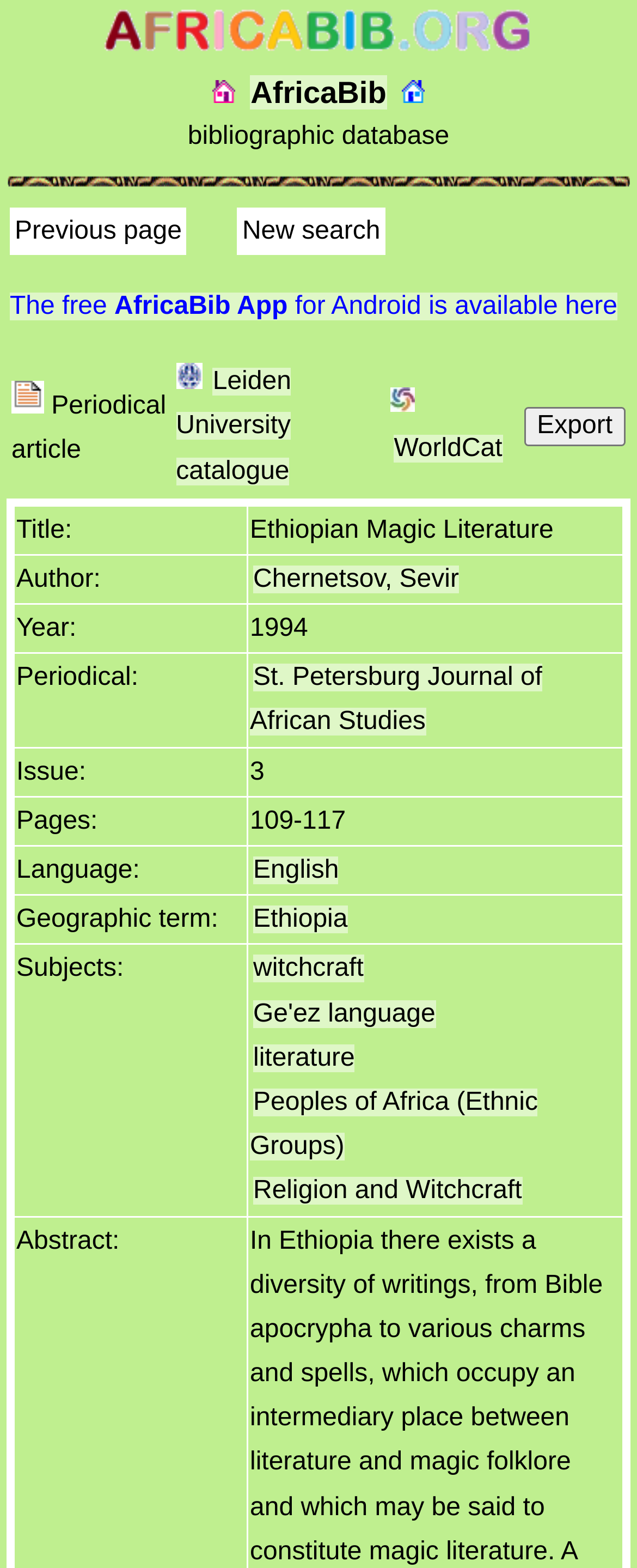What is the title of the article?
Can you offer a detailed and complete answer to this question?

The title of the article can be found in the table with the gridcell containing the text 'Title:' and the corresponding value 'Ethiopian Magic Literature'.